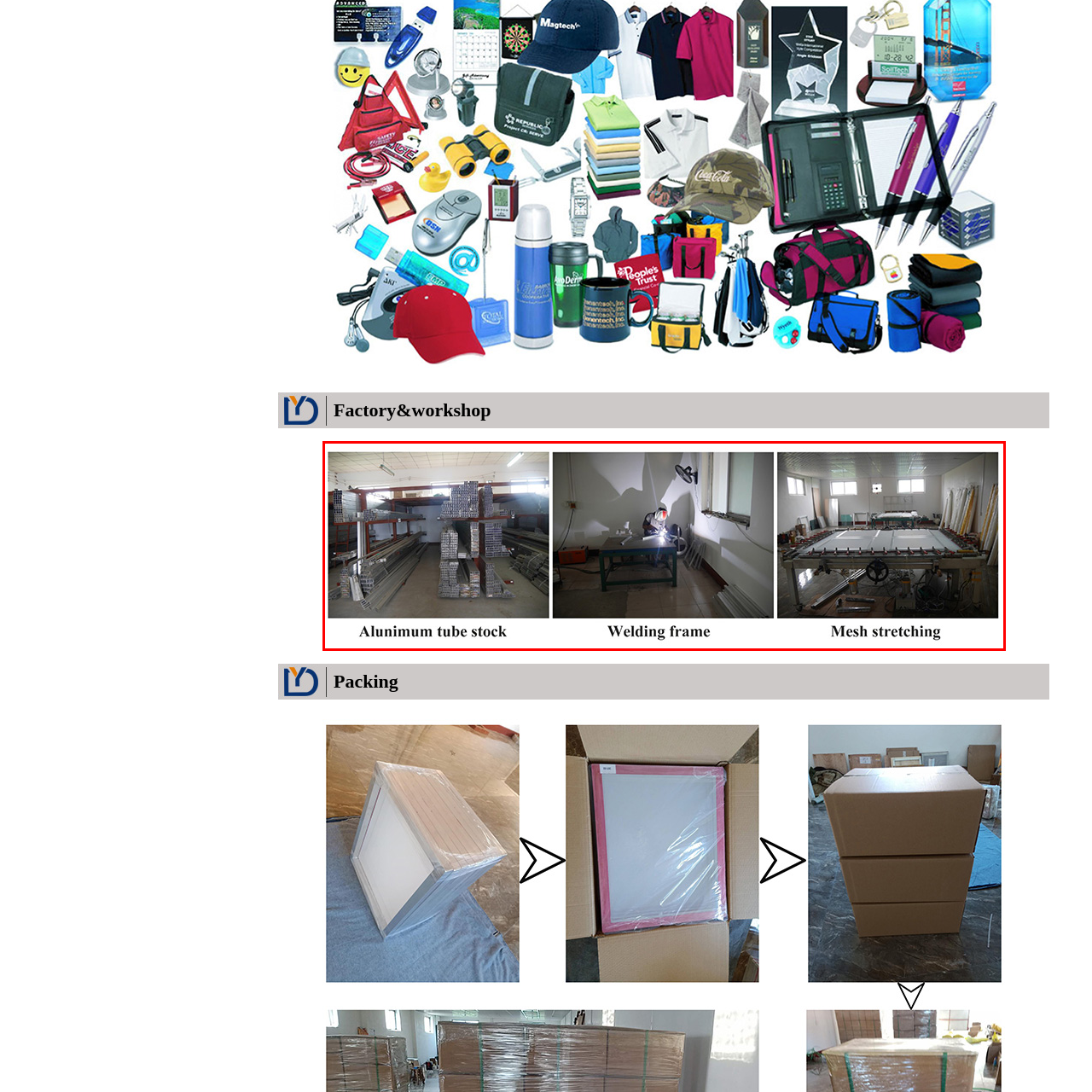Elaborate on the visual details of the image contained within the red boundary.

This image showcases a well-organized workshop dedicated to the preparation of screens for UV ink printing. It is divided into three sections:

1. **Aluminum Tube Stock**: On the left, stacks of aluminum tube stock are neatly arranged on shelves, ready for use in various manufacturing processes. This material is essential for constructing frames and structures used in screen printing.

2. **Welding Frame**: In the middle, a worker is engaged in welding activities on a robust frame, illuminated by a focused work light. The welding process is critical for joining metal components, ensuring durability and stability in the final products.

3. **Mesh Stretching**: On the right, a sophisticated mesh stretching apparatus is visible, designed to ensure the screen mesh is tightly secured and perfectly aligned. This step is vital for achieving high-quality prints, as the tension in the mesh affects the accuracy and clarity of the final output.

Overall, the image highlights key stages in the preparation of materials and equipment essential for the UV ink printing process, illustrating a blend of organization, craftsmanship, and technology in a modern workshop setting.